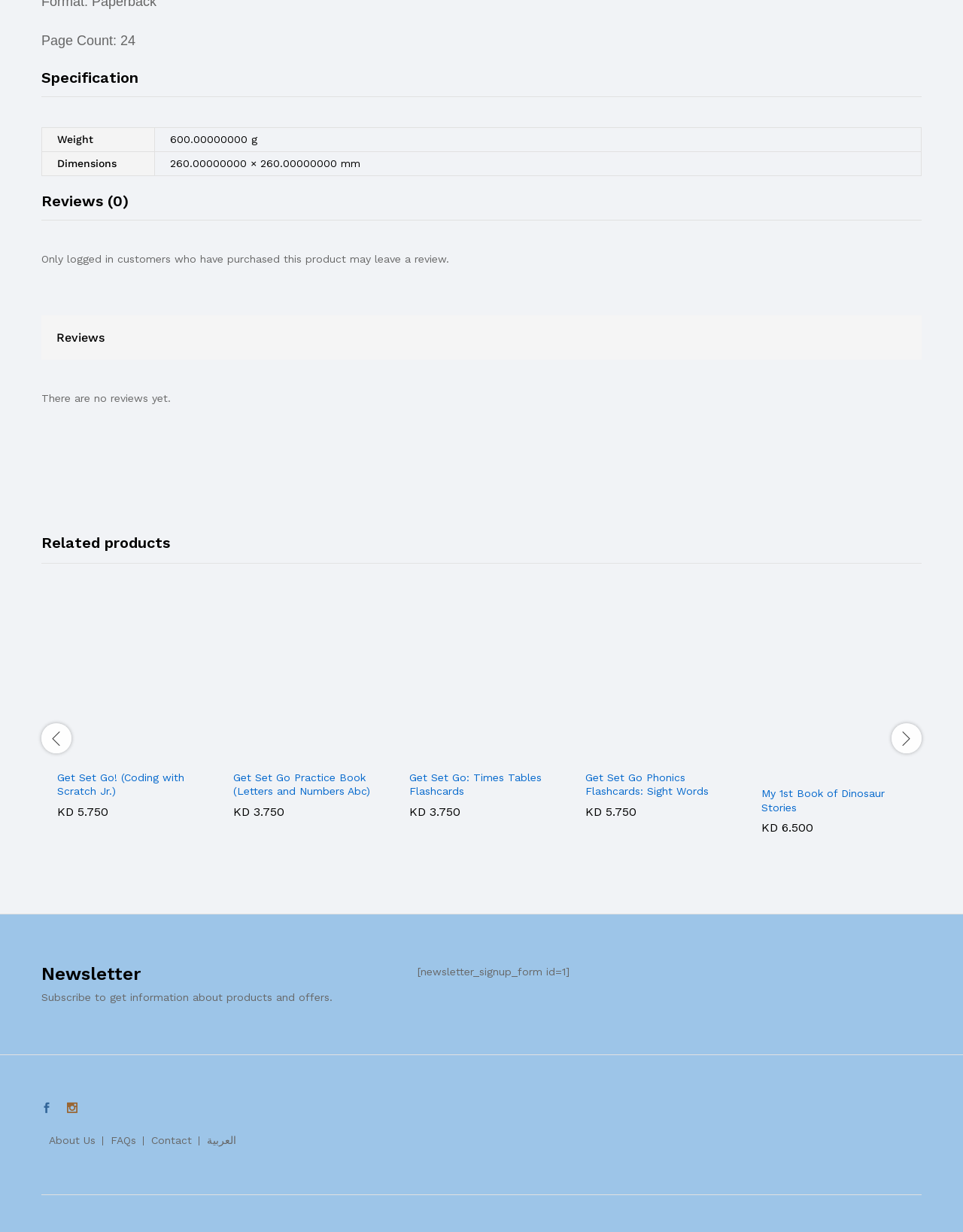Identify the bounding box for the UI element described as: "Add to cart". Ensure the coordinates are four float numbers between 0 and 1, formatted as [left, top, right, bottom].

[0.469, 0.601, 0.495, 0.621]